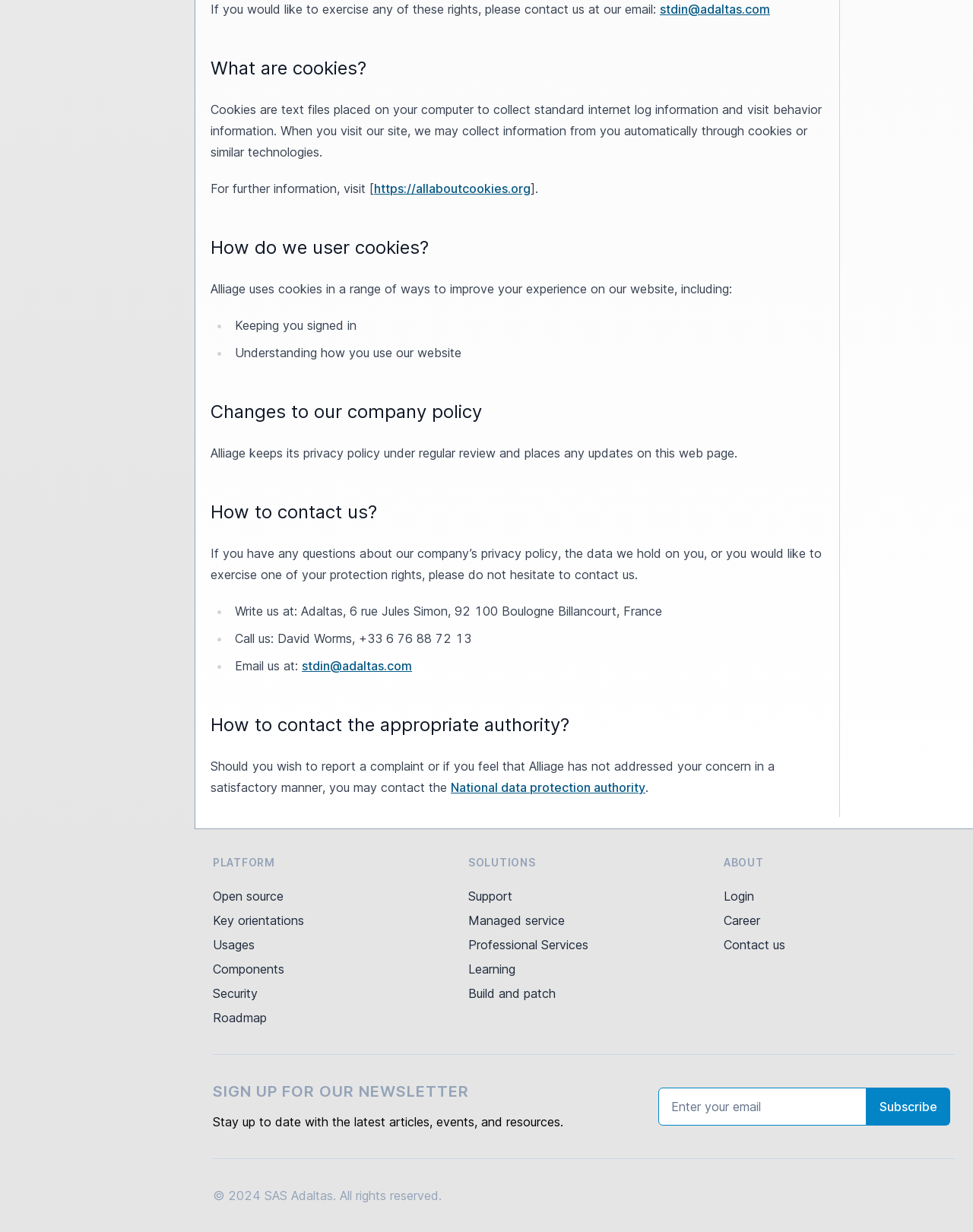Please identify the bounding box coordinates of the element's region that I should click in order to complete the following instruction: "Call the company phone number". The bounding box coordinates consist of four float numbers between 0 and 1, i.e., [left, top, right, bottom].

[0.241, 0.512, 0.484, 0.524]